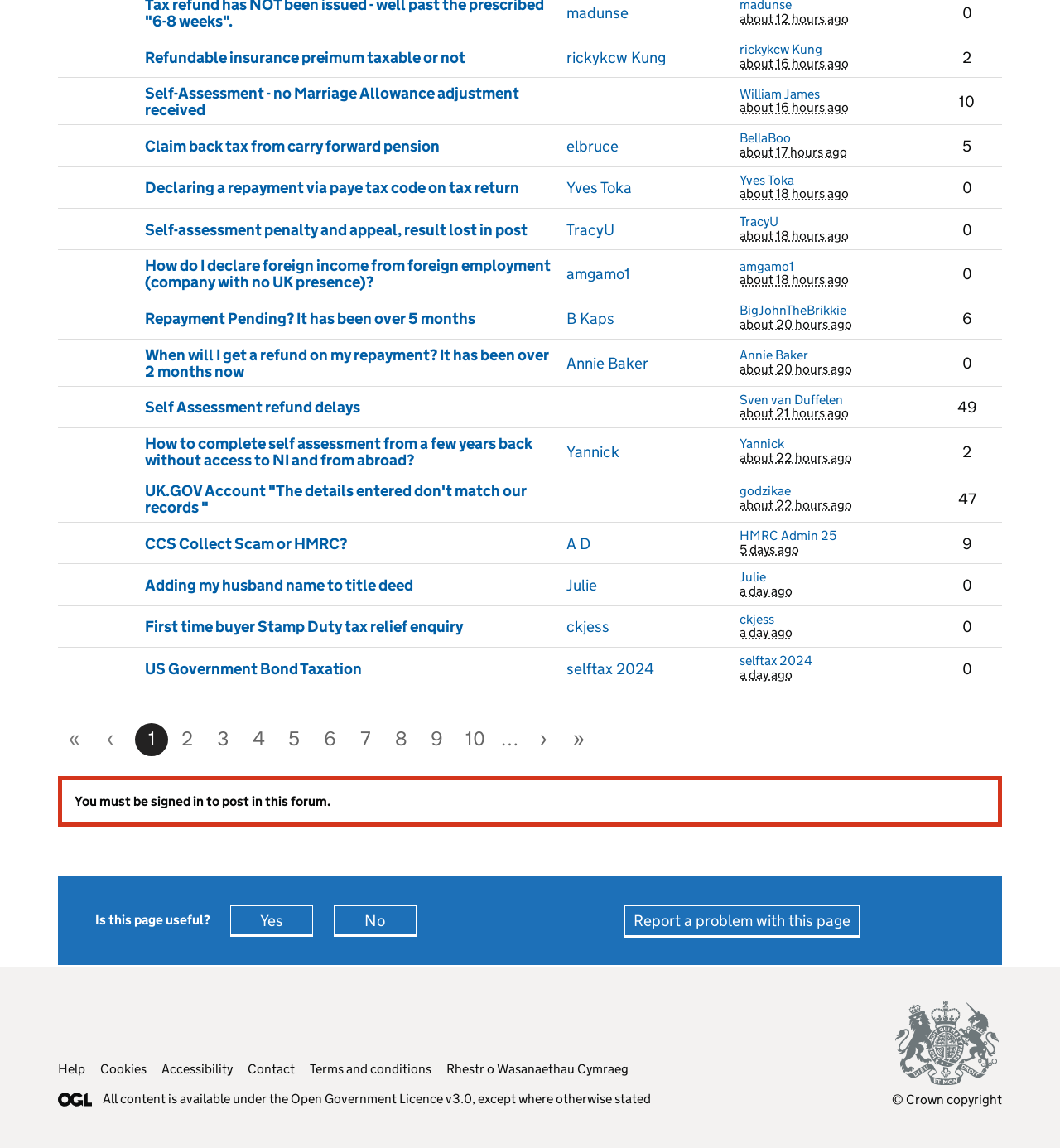Locate the bounding box coordinates of the UI element described by: "CCS Collect Scam or HMRC?". The bounding box coordinates should consist of four float numbers between 0 and 1, i.e., [left, top, right, bottom].

[0.137, 0.464, 0.328, 0.482]